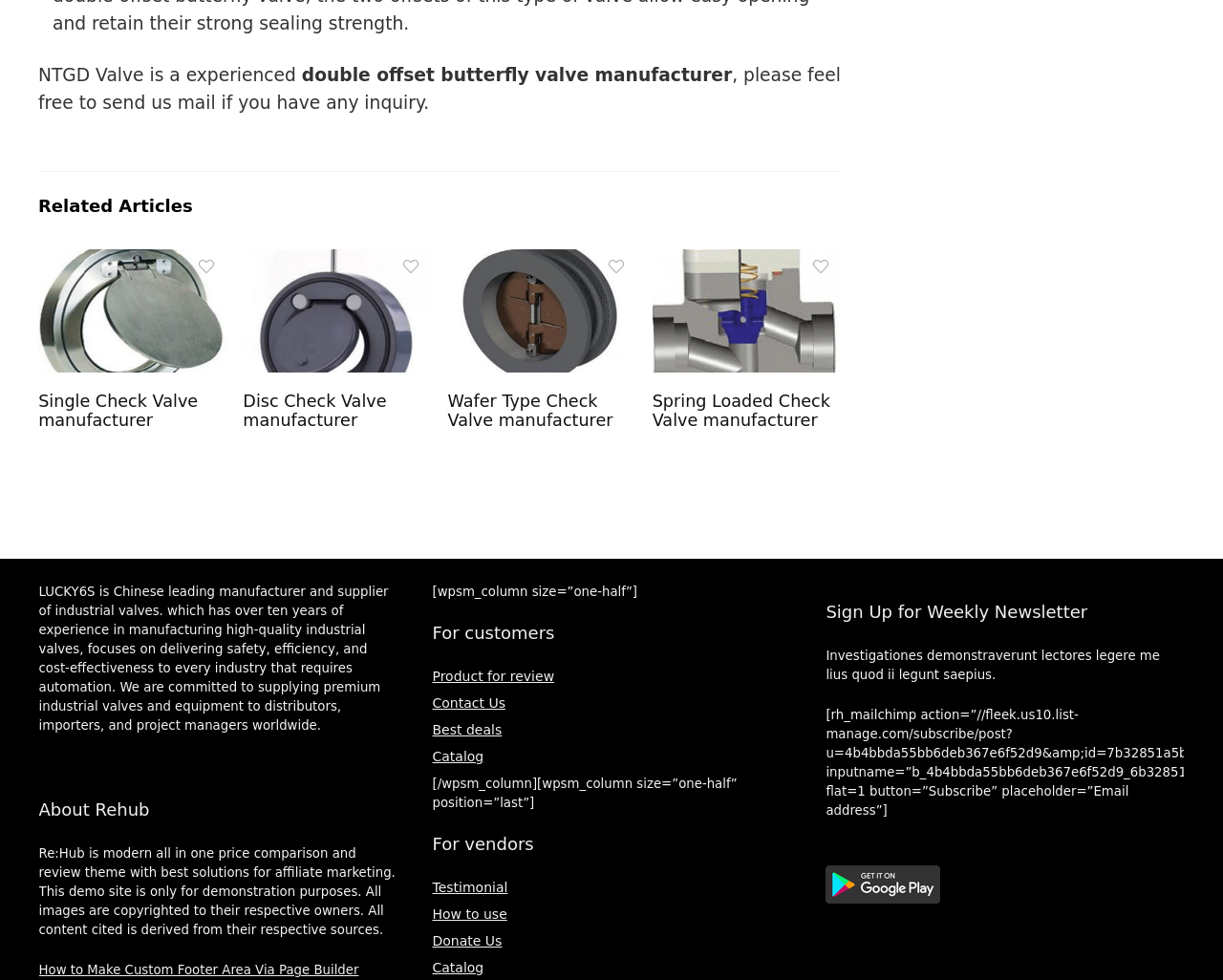Given the element description Impressum | Disclaimer, predict the bounding box coordinates for the UI element in the webpage screenshot. The format should be (top-left x, top-left y, bottom-right x, bottom-right y), and the values should be between 0 and 1.

None